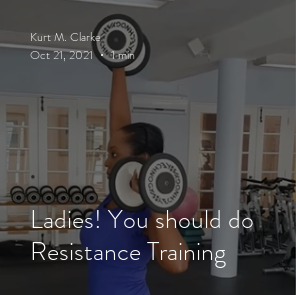Where is the exercise taking place?
From the screenshot, provide a brief answer in one word or phrase.

A well-equipped gym